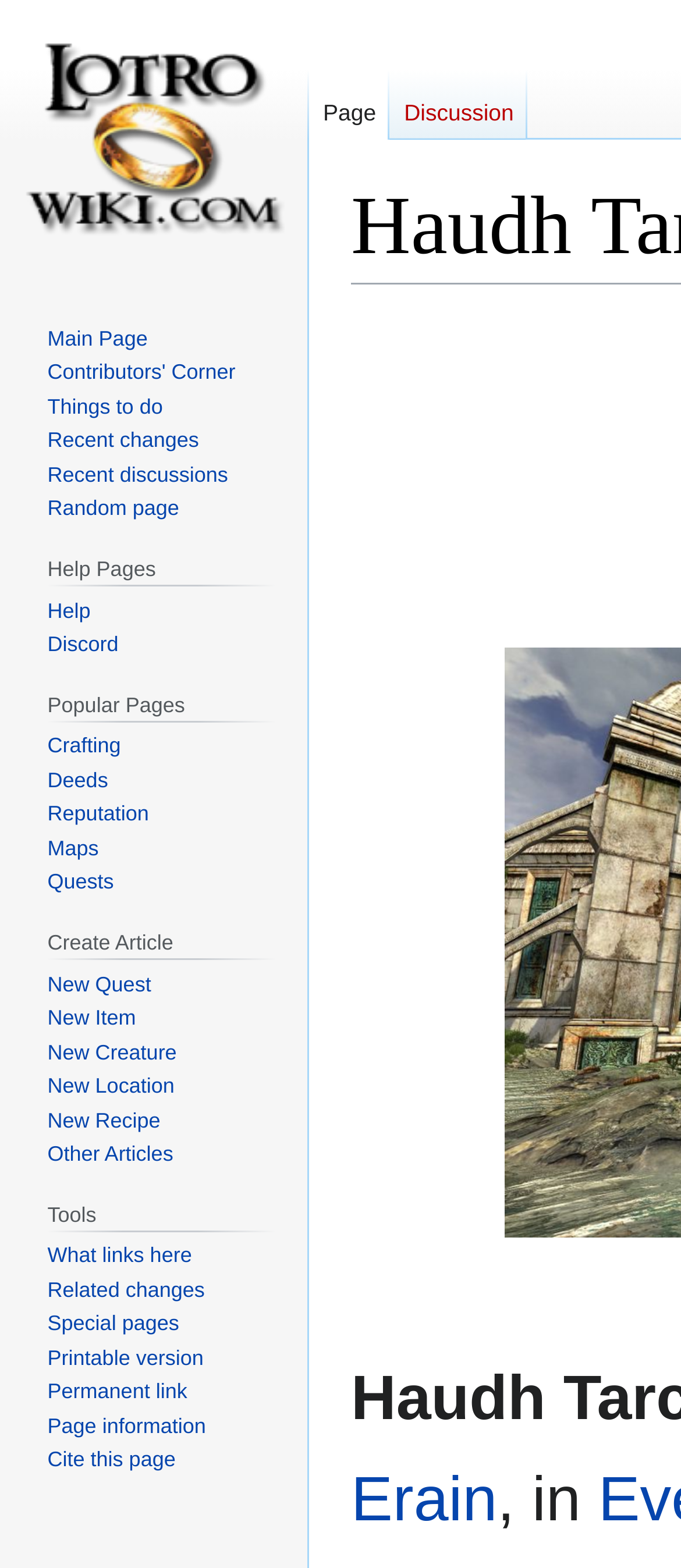What is the shortcut key for 'Recent changes'?
Please answer the question with as much detail as possible using the screenshot.

The shortcut key for 'Recent changes' can be found by looking at the 'Navigation' section, where the link 'Recent changes' has a key shortcut of Alt+r. This means that pressing Alt+r will take the user to the 'Recent changes' page.